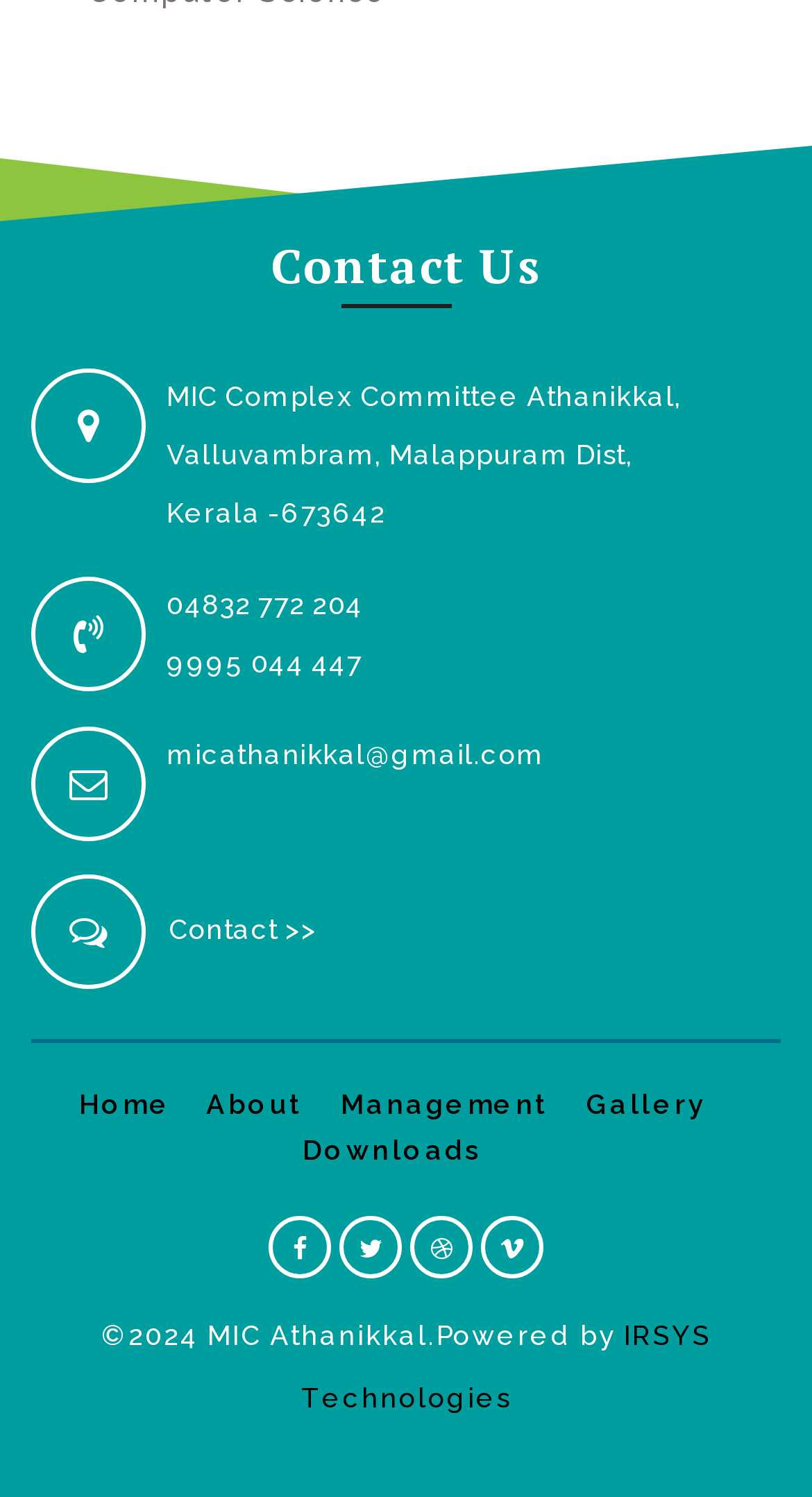Extract the bounding box of the UI element described as: "Home".

[0.097, 0.725, 0.21, 0.746]